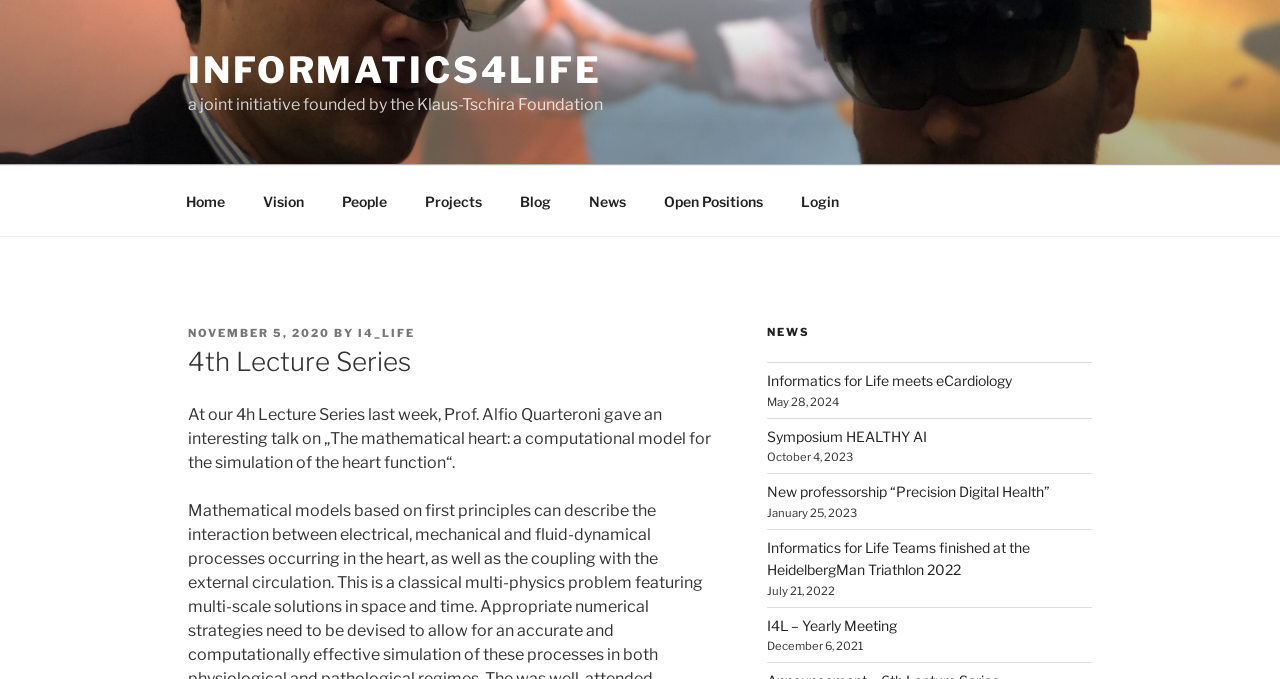Please determine the bounding box coordinates of the element to click in order to execute the following instruction: "Click on DONATION RECEIPT". The coordinates should be four float numbers between 0 and 1, specified as [left, top, right, bottom].

None